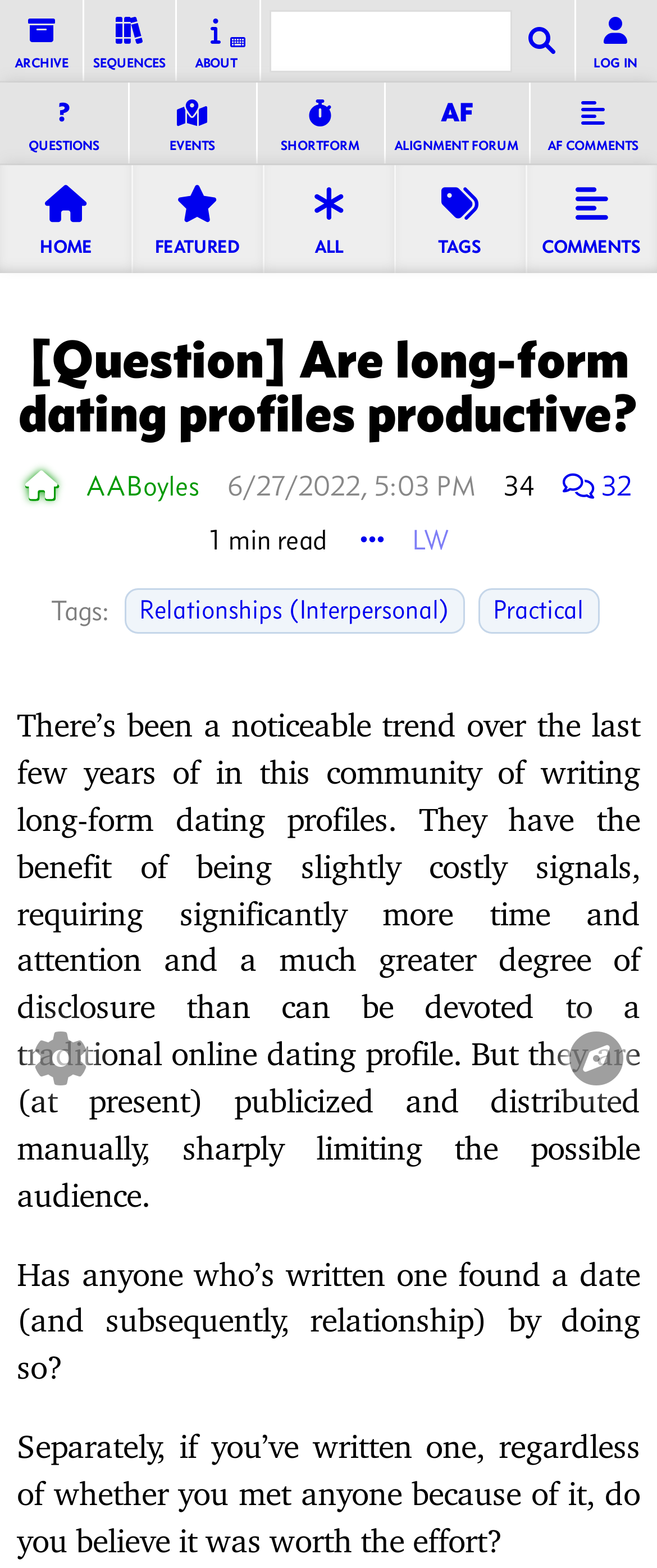Can you find the bounding box coordinates for the element that needs to be clicked to execute this instruction: "View latest shortform posts"? The coordinates should be given as four float numbers between 0 and 1, i.e., [left, top, right, bottom].

[0.39, 0.053, 0.585, 0.106]